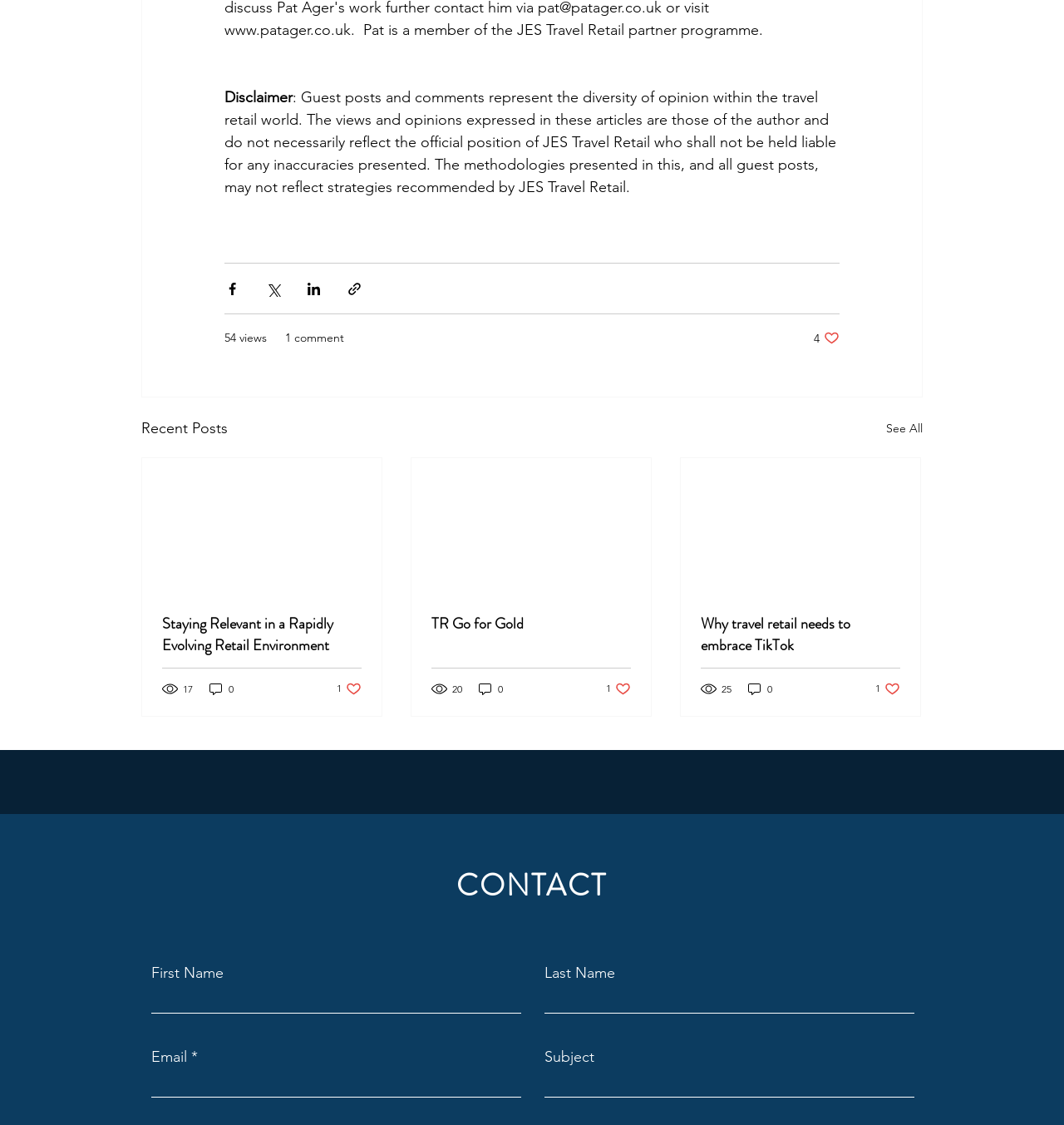Return the bounding box coordinates of the UI element that corresponds to this description: "17". The coordinates must be given as four float numbers in the range of 0 and 1, [left, top, right, bottom].

[0.152, 0.605, 0.183, 0.619]